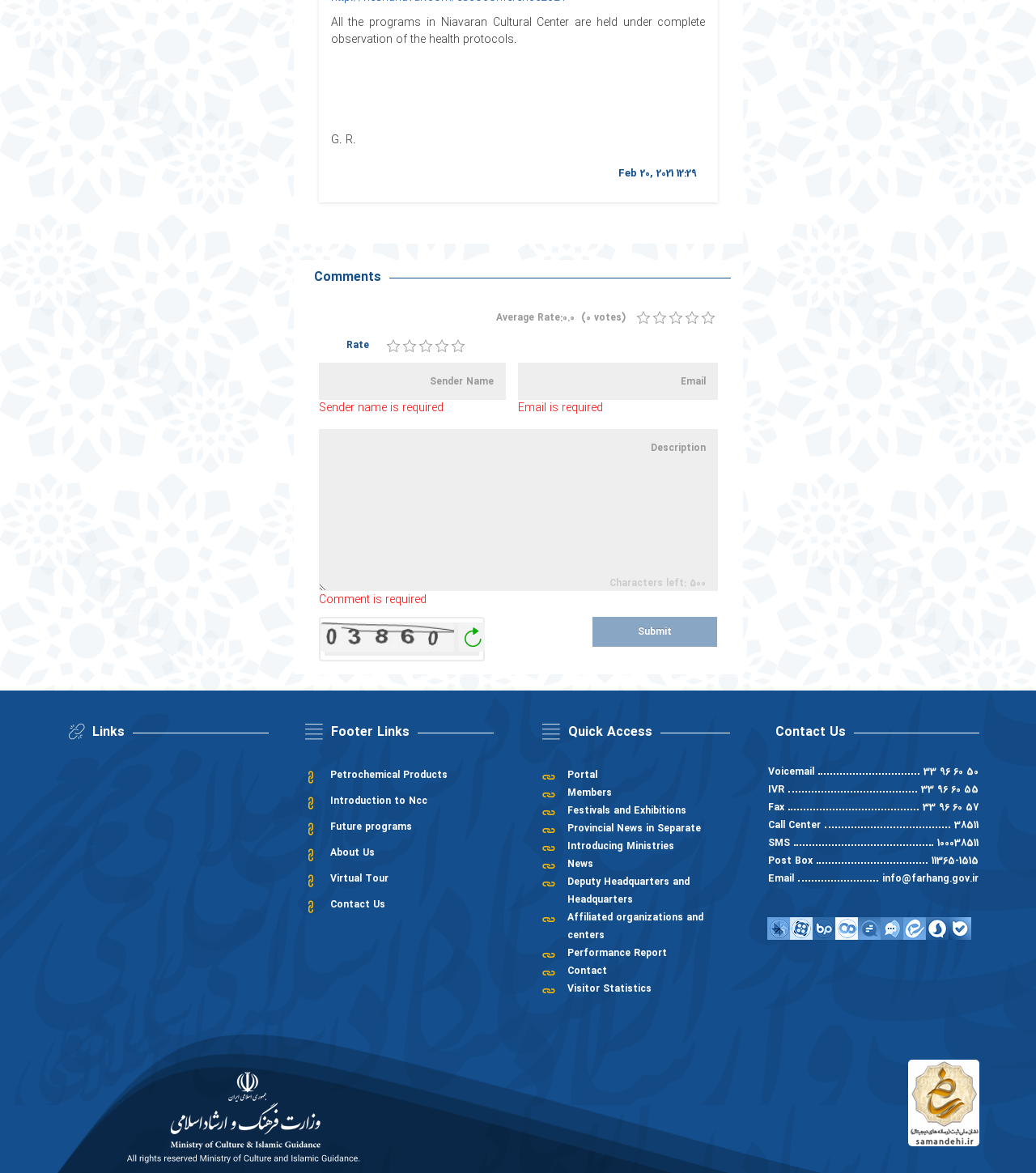Determine the bounding box coordinates of the clickable element to achieve the following action: 'Generate a new image'. Provide the coordinates as four float values between 0 and 1, formatted as [left, top, right, bottom].

[0.442, 0.531, 0.47, 0.556]